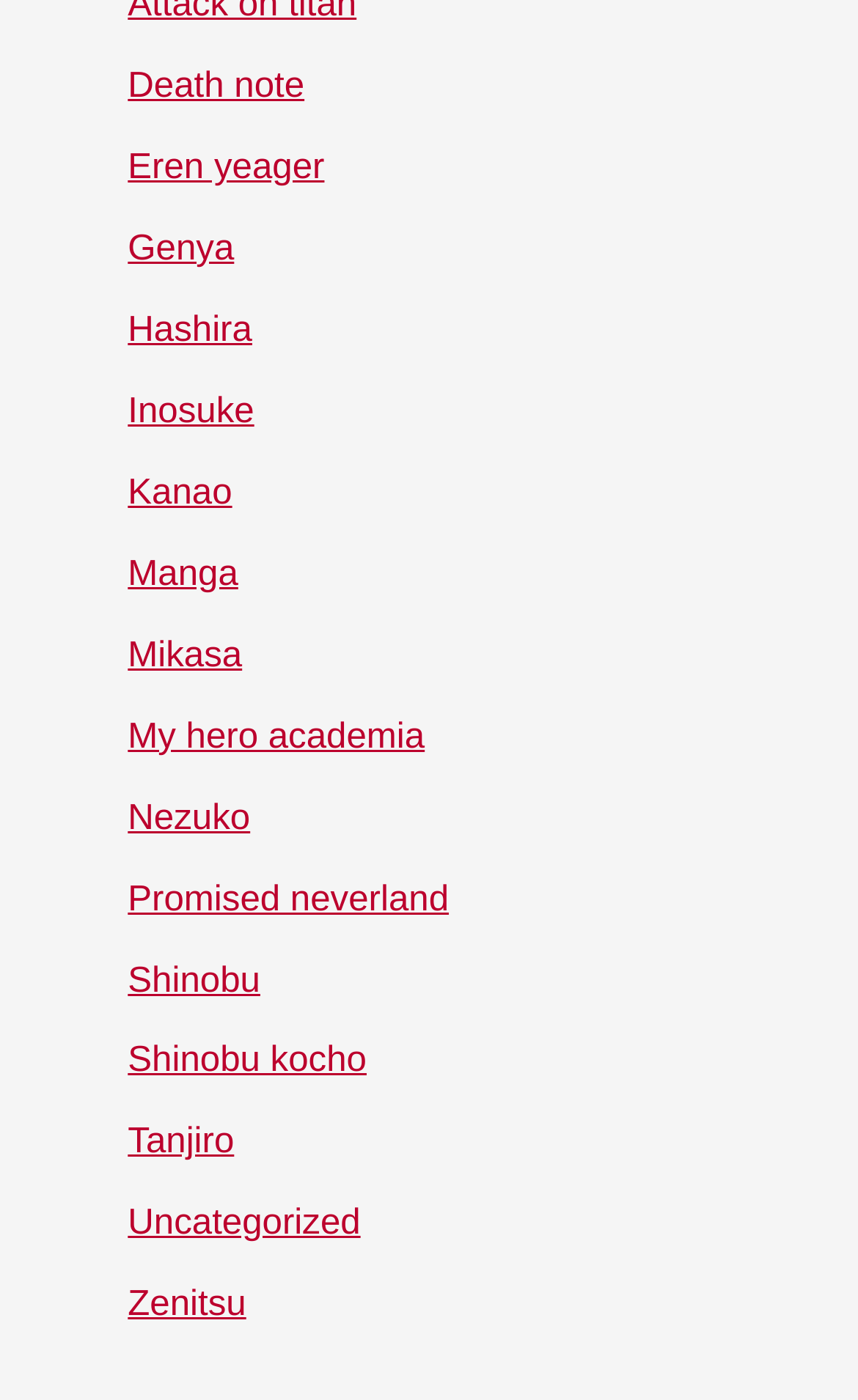Find the bounding box coordinates corresponding to the UI element with the description: "Promised neverland". The coordinates should be formatted as [left, top, right, bottom], with values as floats between 0 and 1.

[0.149, 0.628, 0.523, 0.656]